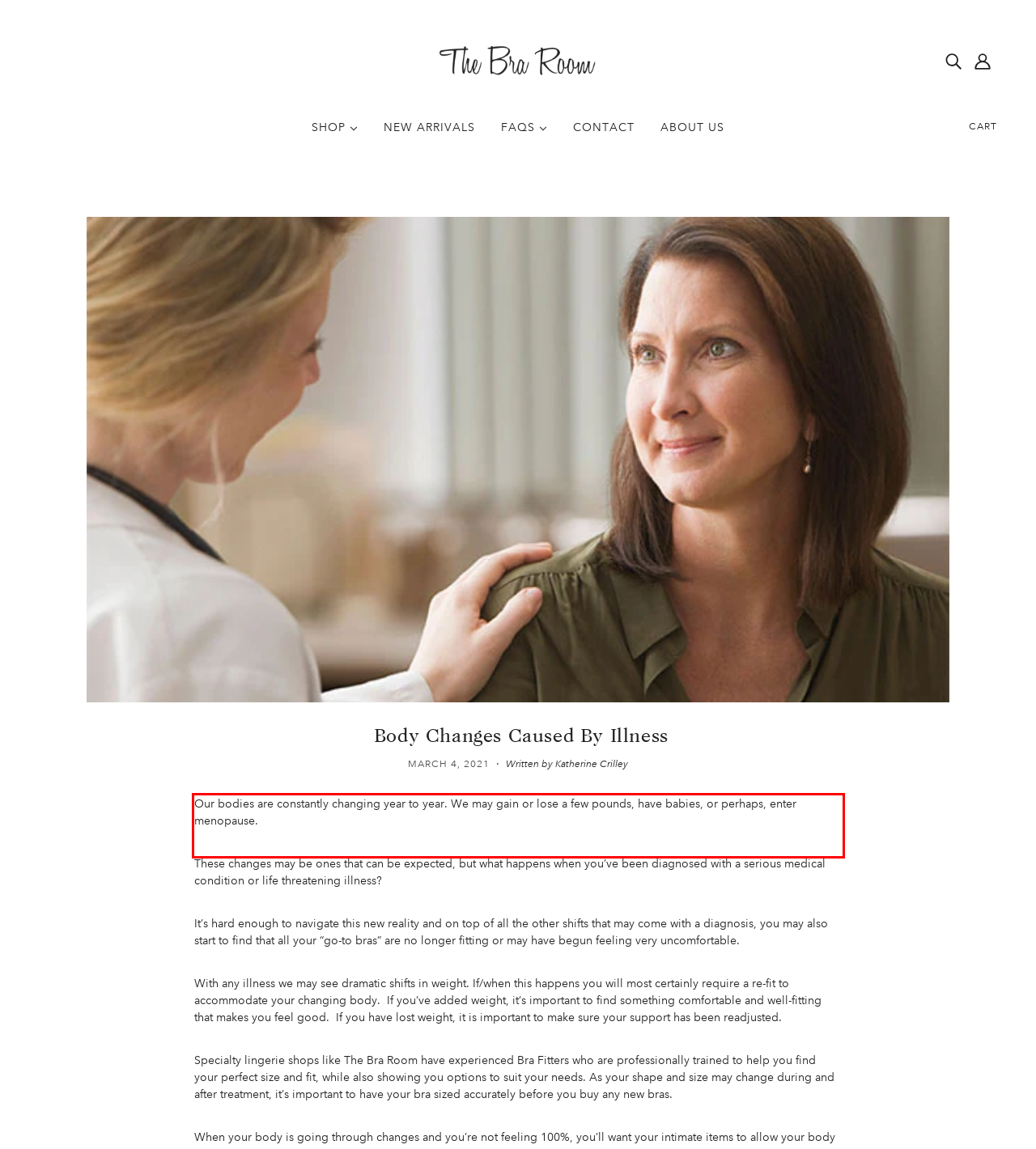From the screenshot of the webpage, locate the red bounding box and extract the text contained within that area.

Our bodies are constantly changing year to year. We may gain or lose a few pounds, have babies, or perhaps, enter menopause.